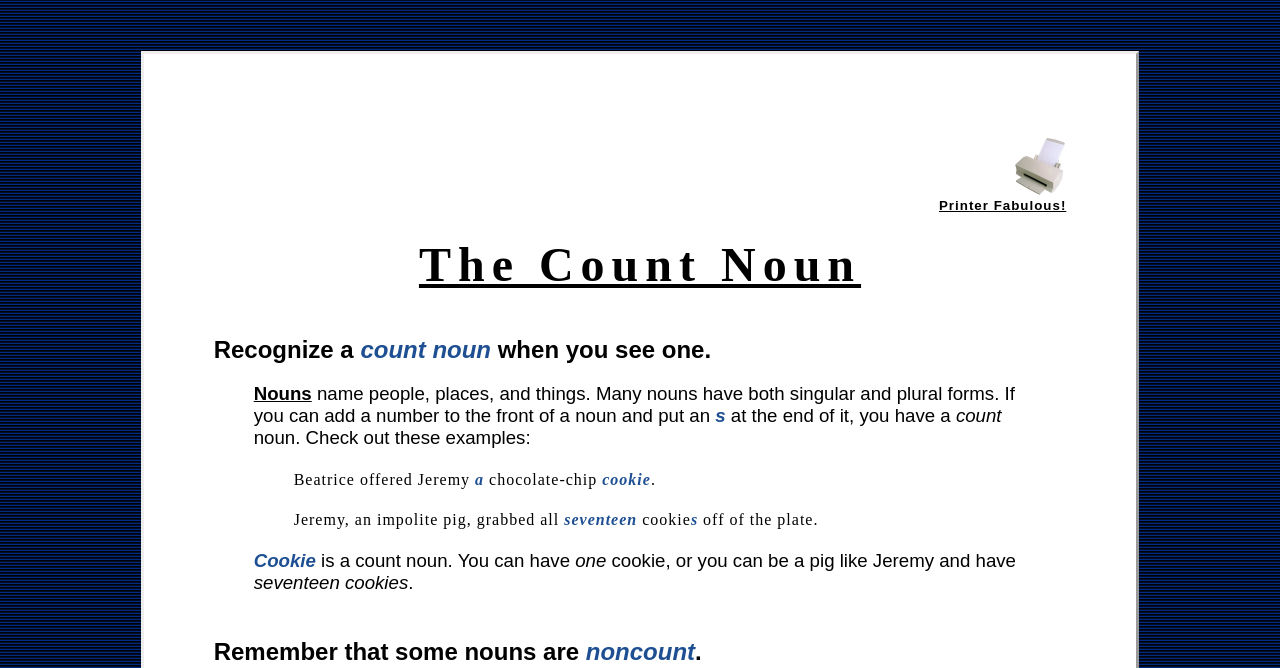Summarize the webpage with a detailed and informative caption.

This webpage is about grammar instruction, specifically focusing on count nouns. At the top-right corner, there are two identical links labeled "Printer Fabulous!" with an accompanying image. Below these links, there is a heading that reads "The Count Noun". 

Underneath the heading, there is another heading that asks "Recognize a count noun when you see one." Following this, there is a blockquote that contains a passage explaining what count nouns are, along with examples. The passage is divided into several sections, with links and static text elements. The text explains that count nouns are names of people, places, and things, and that they can have both singular and plural forms. 

Within the blockquote, there are two sub-blockquotes that provide examples of count nouns. The first example is about Beatrice offering Jeremy a chocolate-chip cookie, and the second example is about Jeremy grabbing seventeen cookies from a plate. 

Below the blockquotes, there are several static text elements that summarize the key points about count nouns, including the fact that "cookie" is a count noun and can be used in both singular and plural forms. 

Finally, at the bottom of the page, there is a heading that reminds readers that some nouns are noncount.